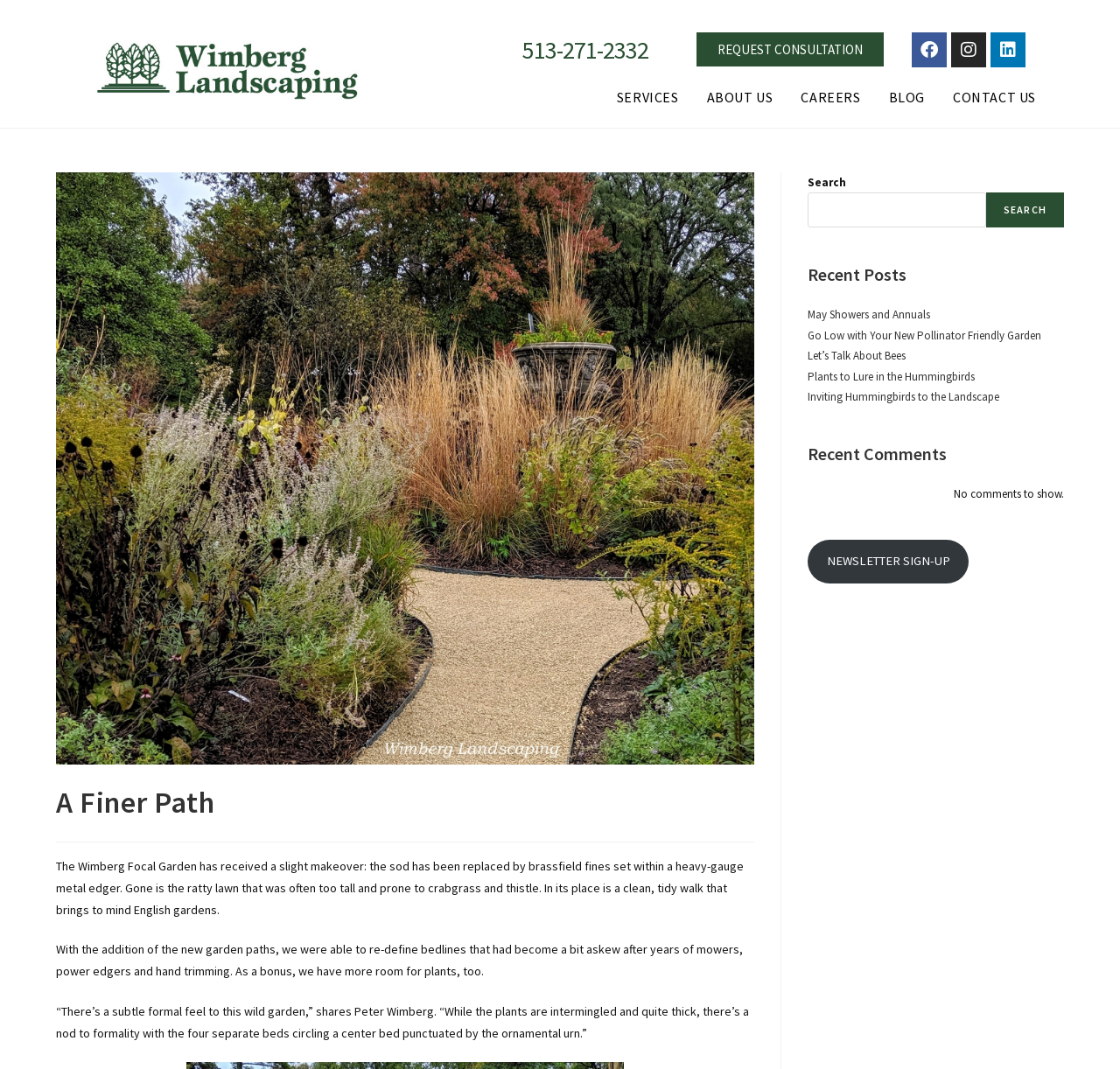Determine the bounding box coordinates for the element that should be clicked to follow this instruction: "Search for something". The coordinates should be given as four float numbers between 0 and 1, in the format [left, top, right, bottom].

[0.721, 0.18, 0.88, 0.213]